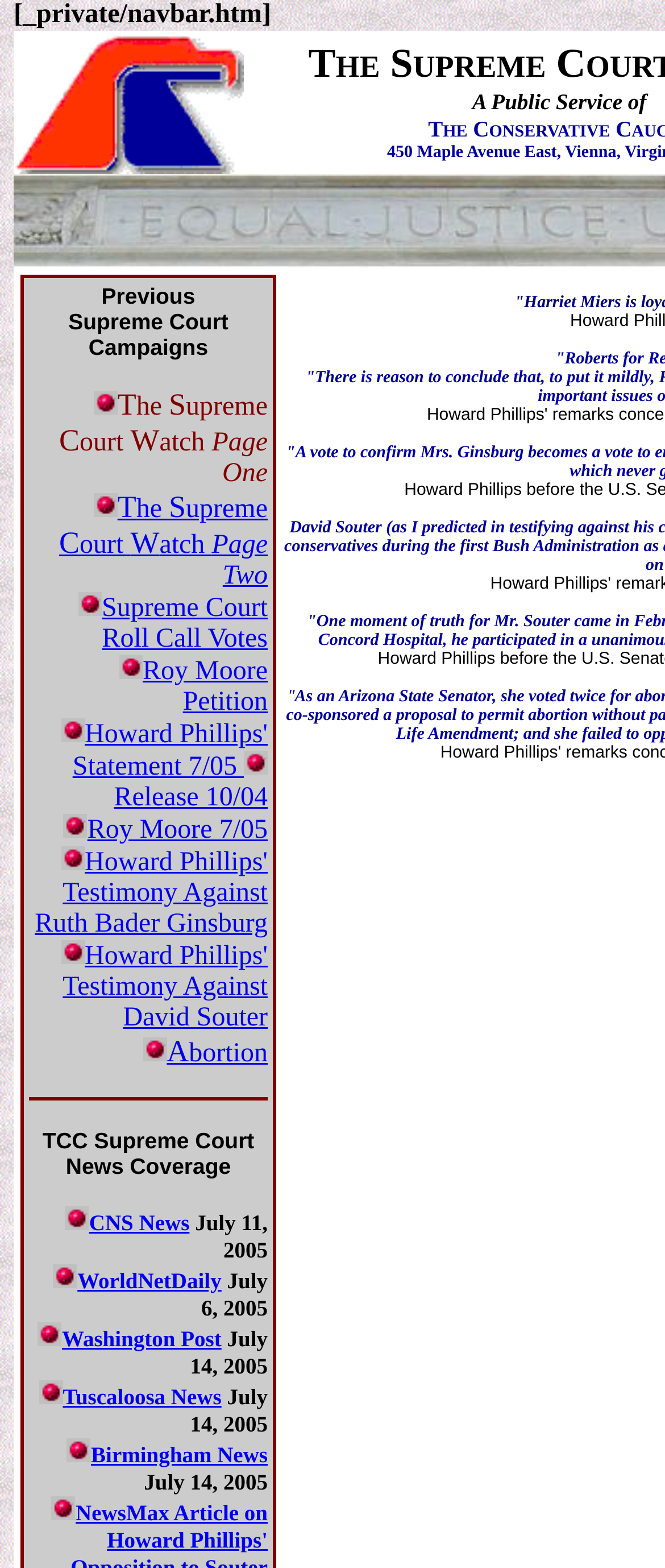What is the name of the organization behind this webpage?
Please provide a comprehensive answer based on the information in the image.

The webpage's title mentions 'A Public Service of The Conservative Caucus', which suggests that the organization behind this webpage is The Conservative Caucus.